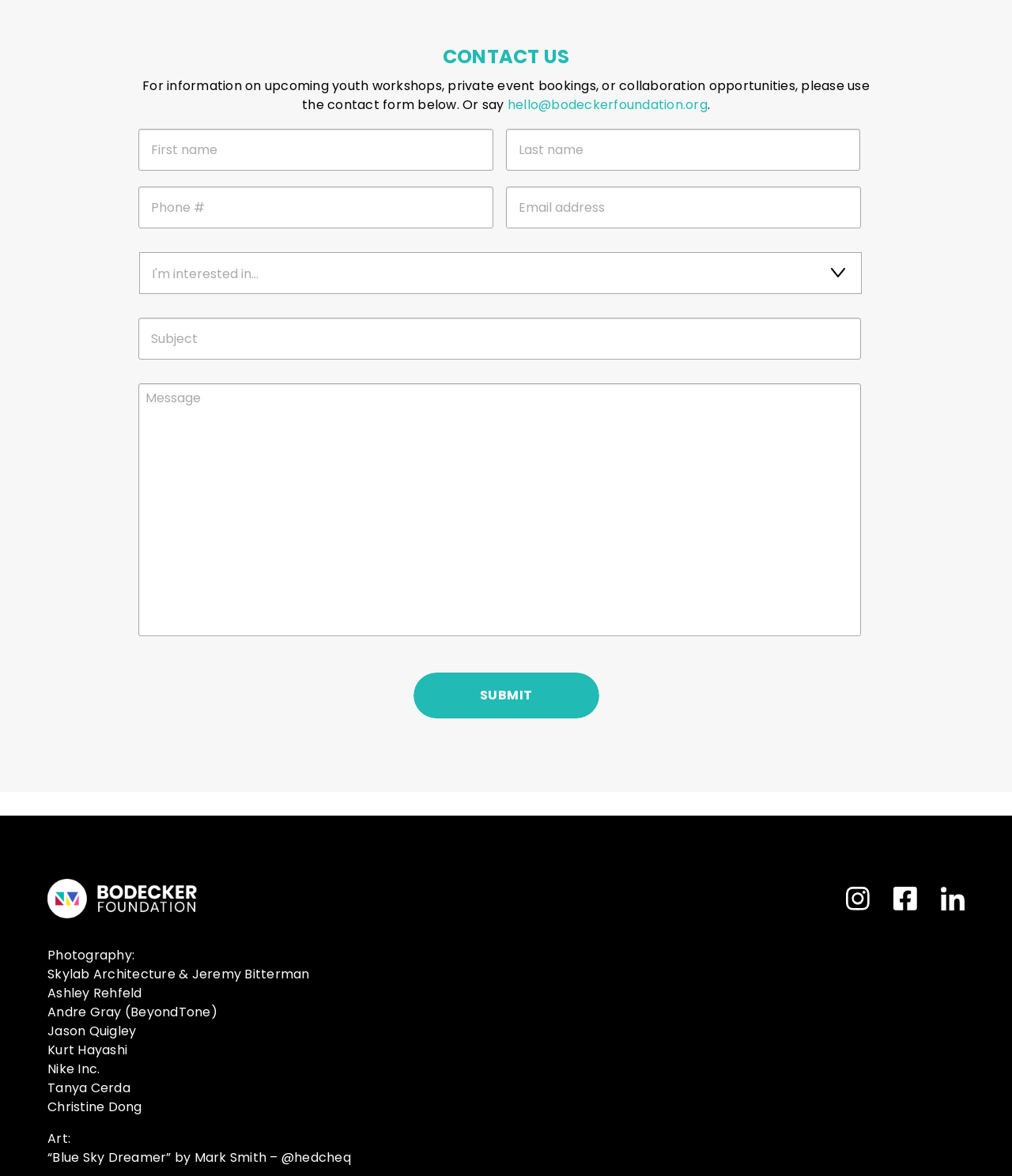Answer succinctly with a single word or phrase:
What is the purpose of the contact form?

To send a message